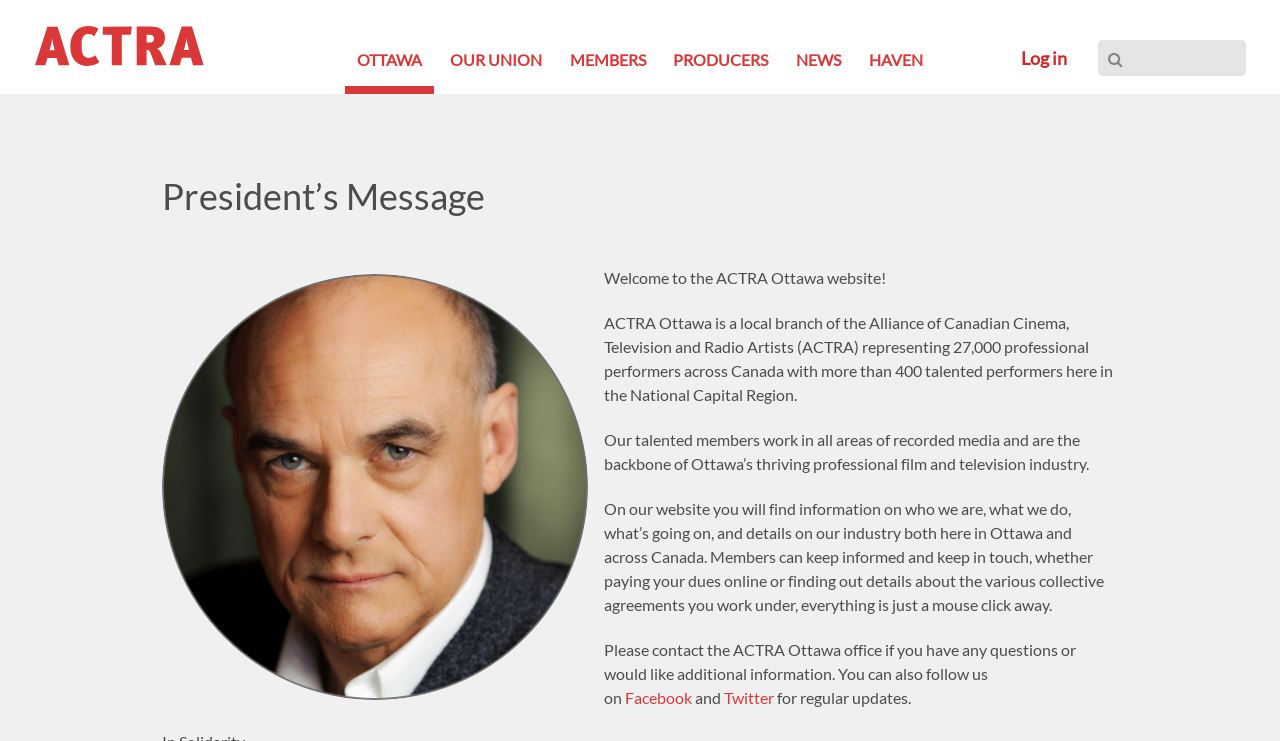Please find the bounding box coordinates of the element that needs to be clicked to perform the following instruction: "Search for something". The bounding box coordinates should be four float numbers between 0 and 1, represented as [left, top, right, bottom].

[0.858, 0.054, 0.973, 0.103]